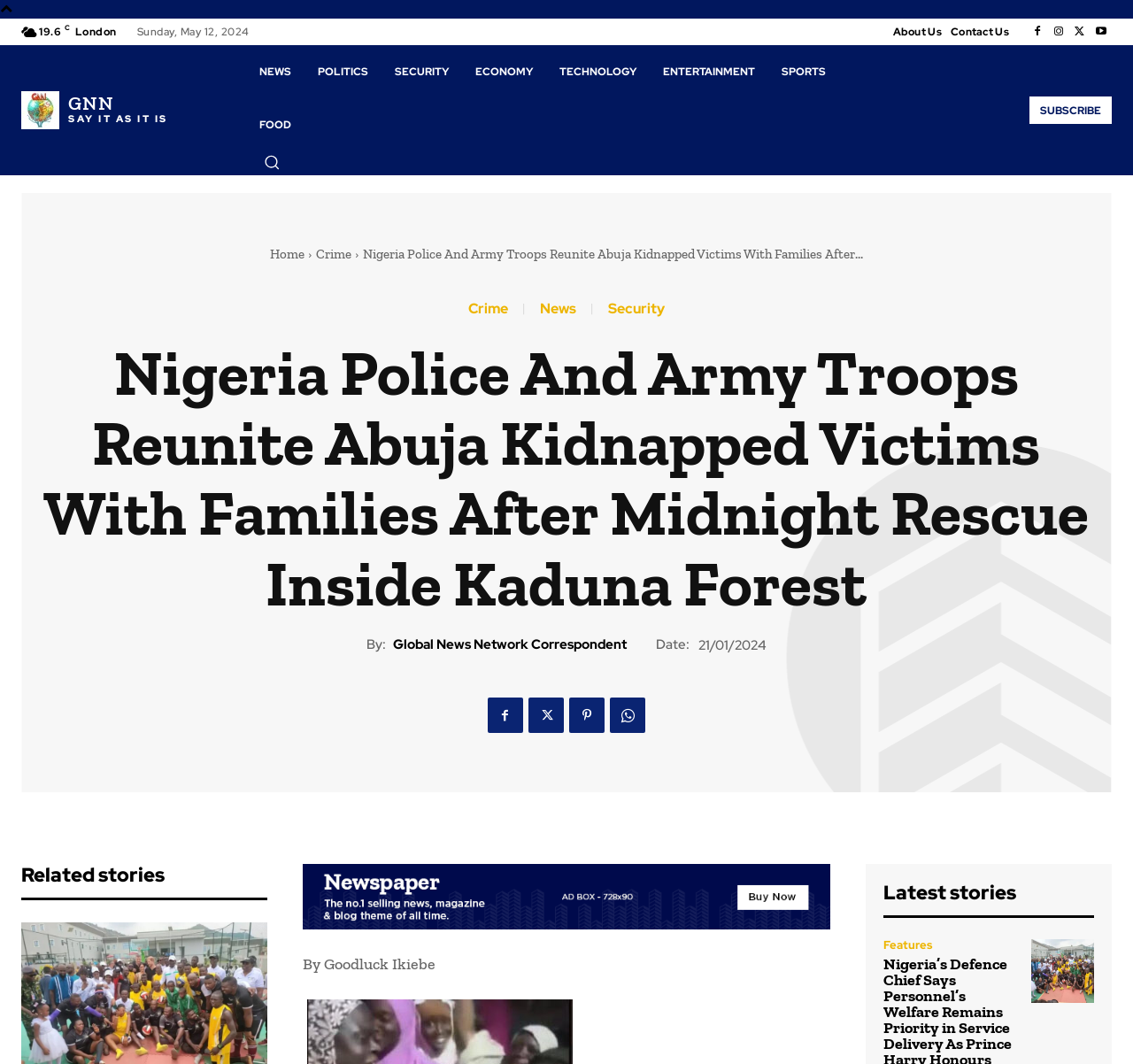What is the category of the news article?
Please provide an in-depth and detailed response to the question.

I found the category of the news article by looking at the links above the article title, which include 'Crime', 'News', and 'Security'. The category 'Crime' is highlighted, indicating that it is the relevant category for this article.